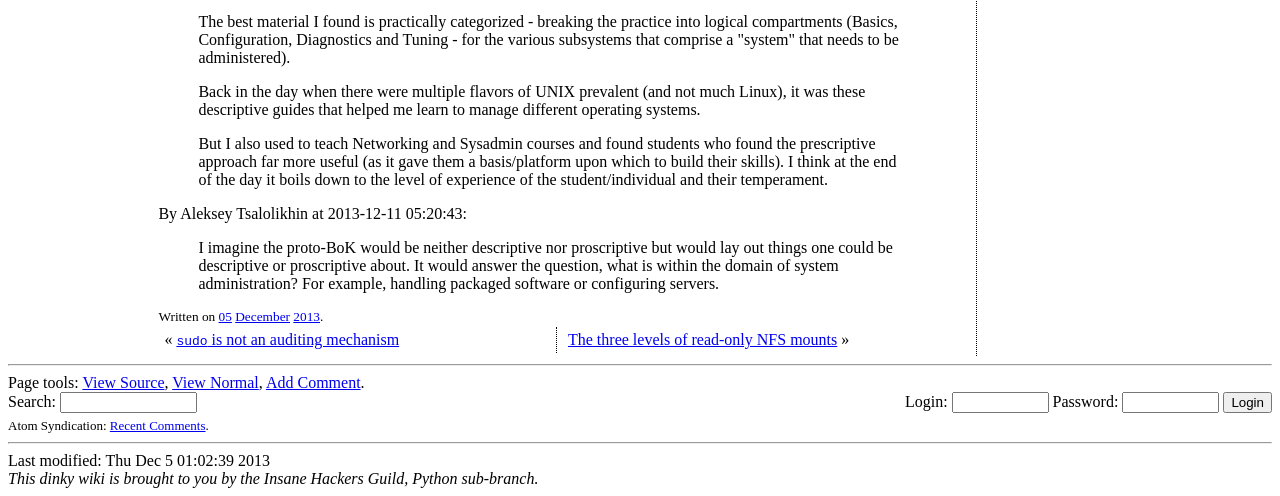Determine the coordinates of the bounding box for the clickable area needed to execute this instruction: "Login".

[0.956, 0.79, 0.994, 0.832]